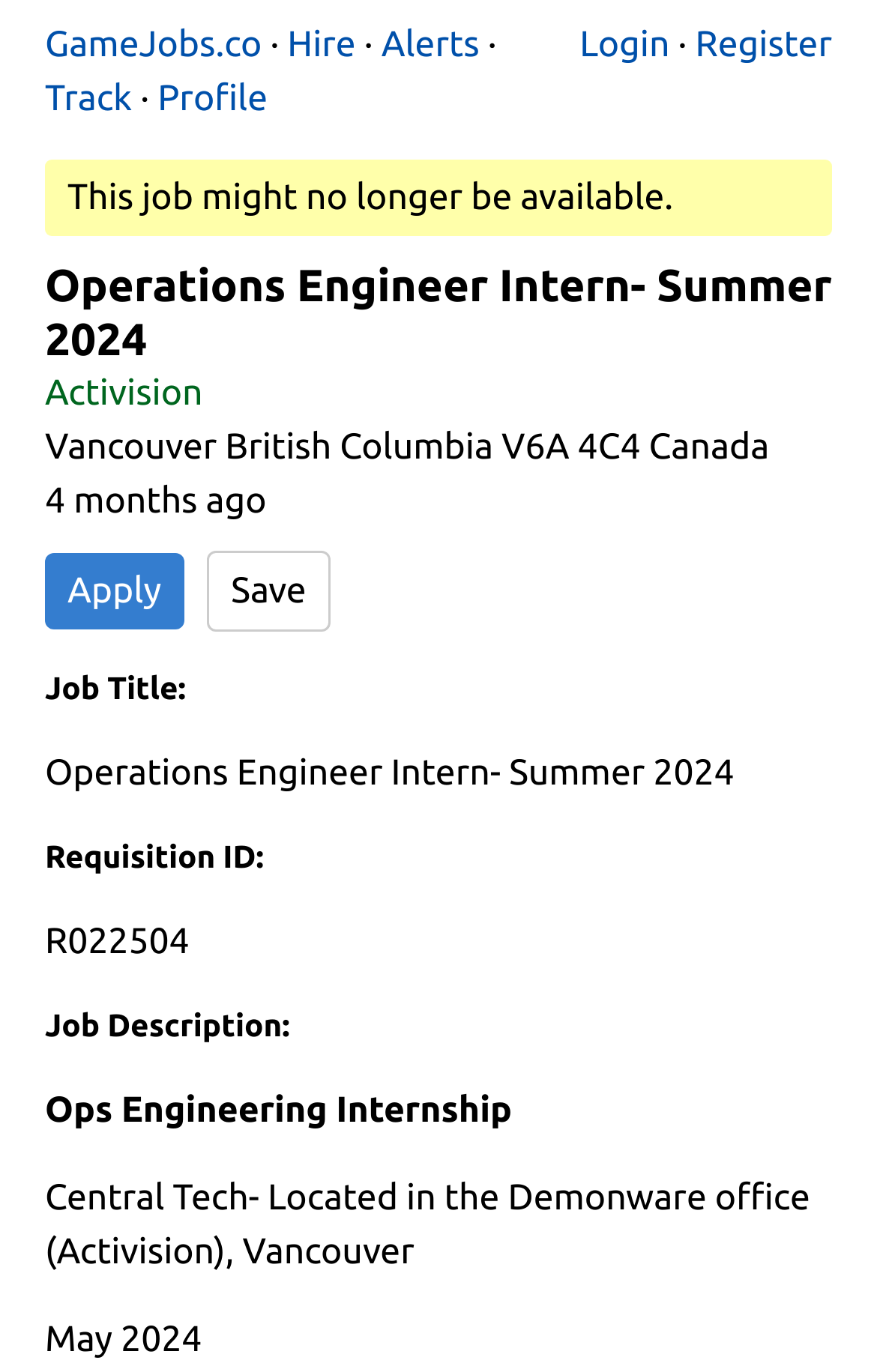Please give a one-word or short phrase response to the following question: 
What is the location of the job?

Vancouver British Columbia V6A 4C4 Canada